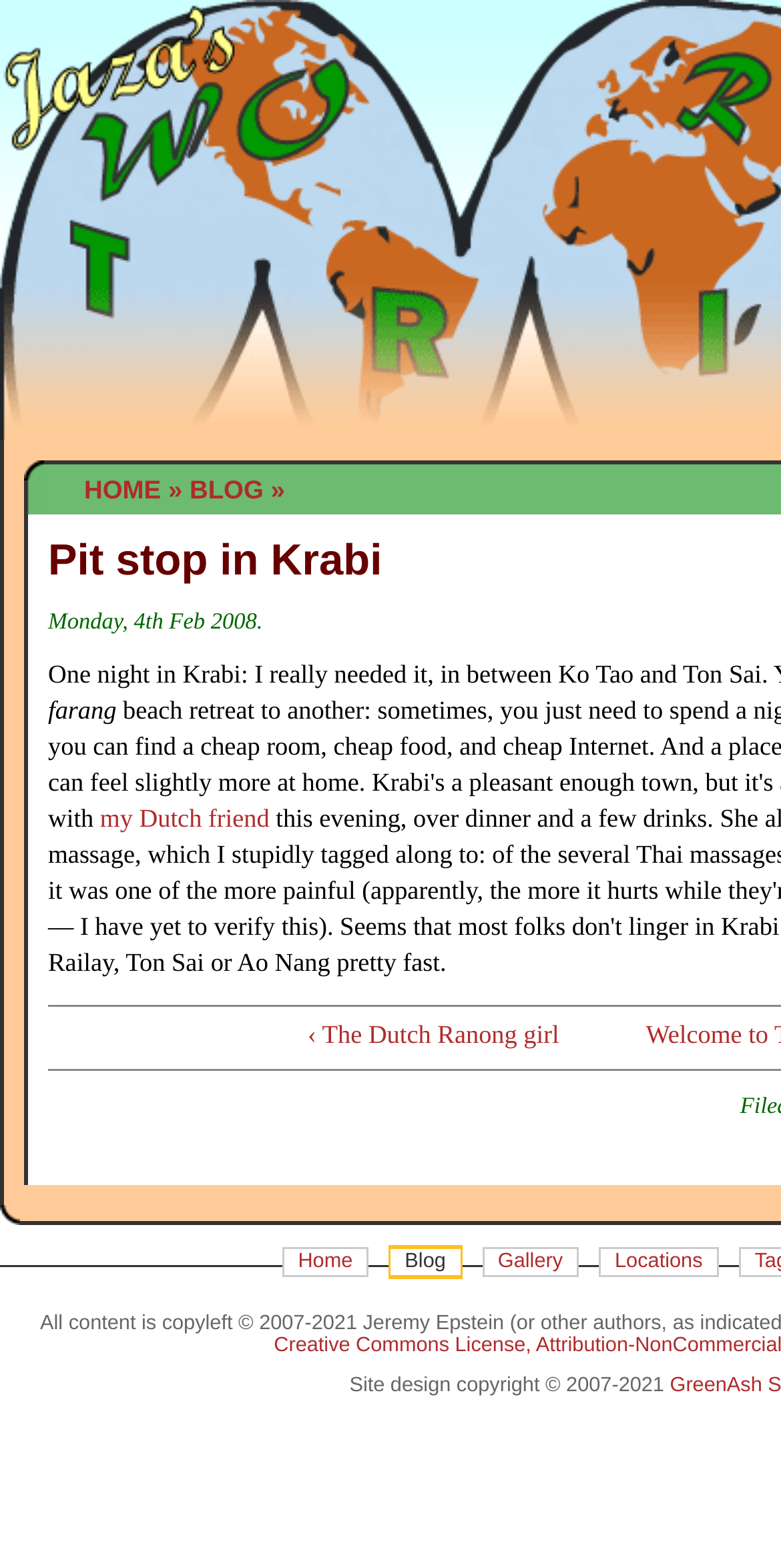Show me the bounding box coordinates of the clickable region to achieve the task as per the instruction: "go to home page".

[0.108, 0.303, 0.206, 0.322]